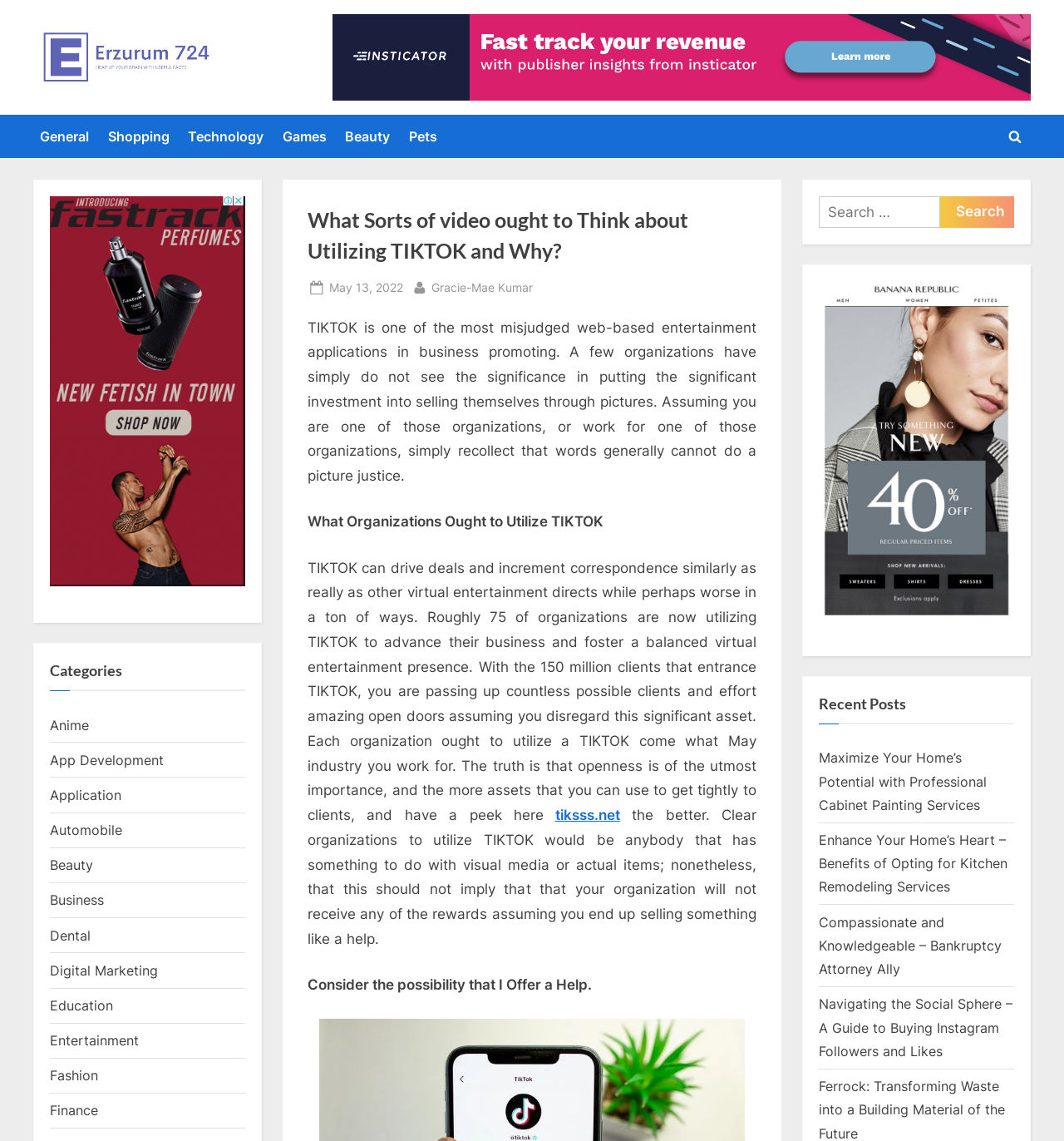How many categories are listed on the webpage?
Provide an in-depth answer to the question, covering all aspects.

The categories are listed under the 'Categories' heading, and there are 23 links listed, ranging from 'Anime' to 'Finance'.